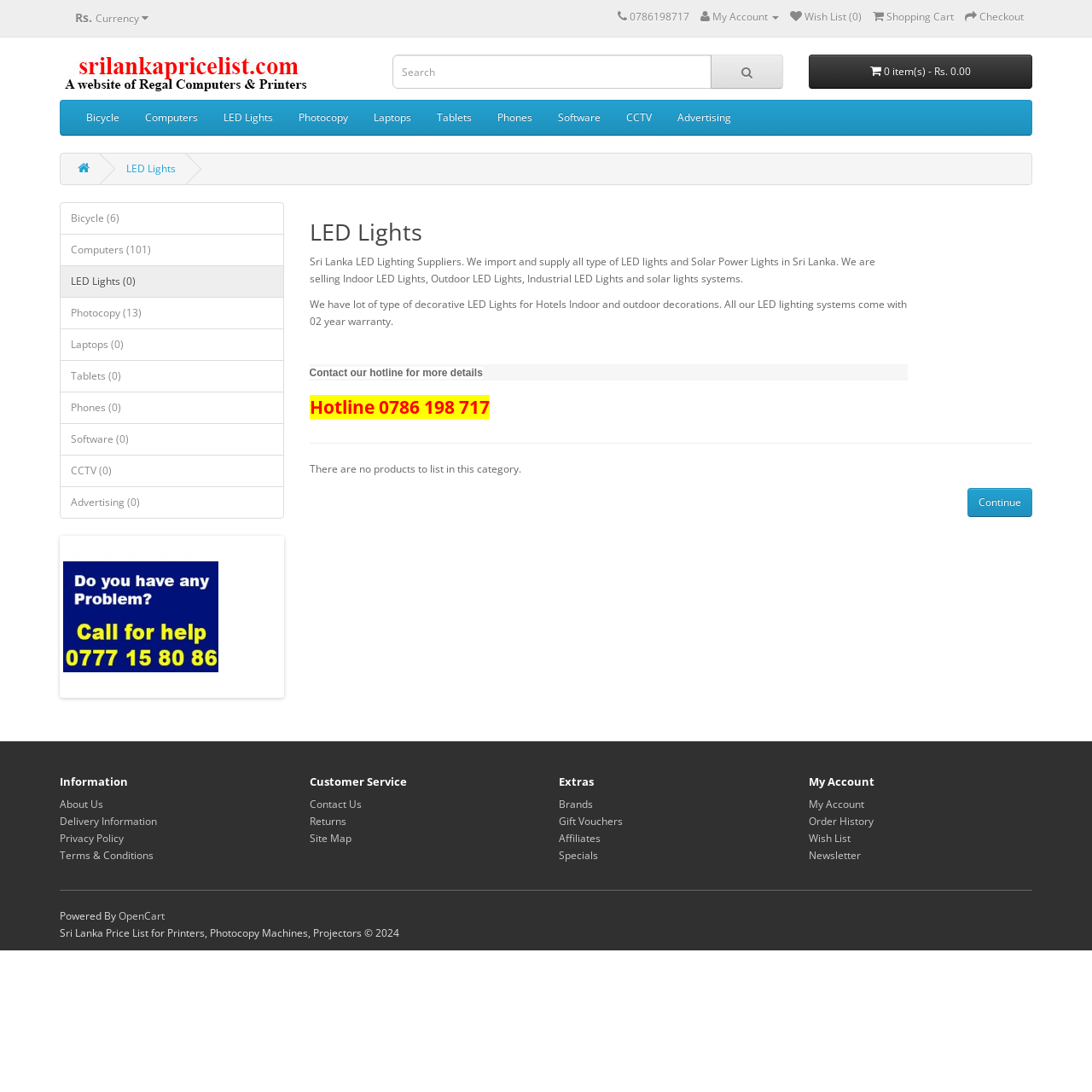What is the purpose of the search textbox?
Refer to the image and give a detailed answer to the question.

I inferred this by looking at the layout of the webpage and seeing a textbox with a button next to it, which is a common pattern for search functionality.